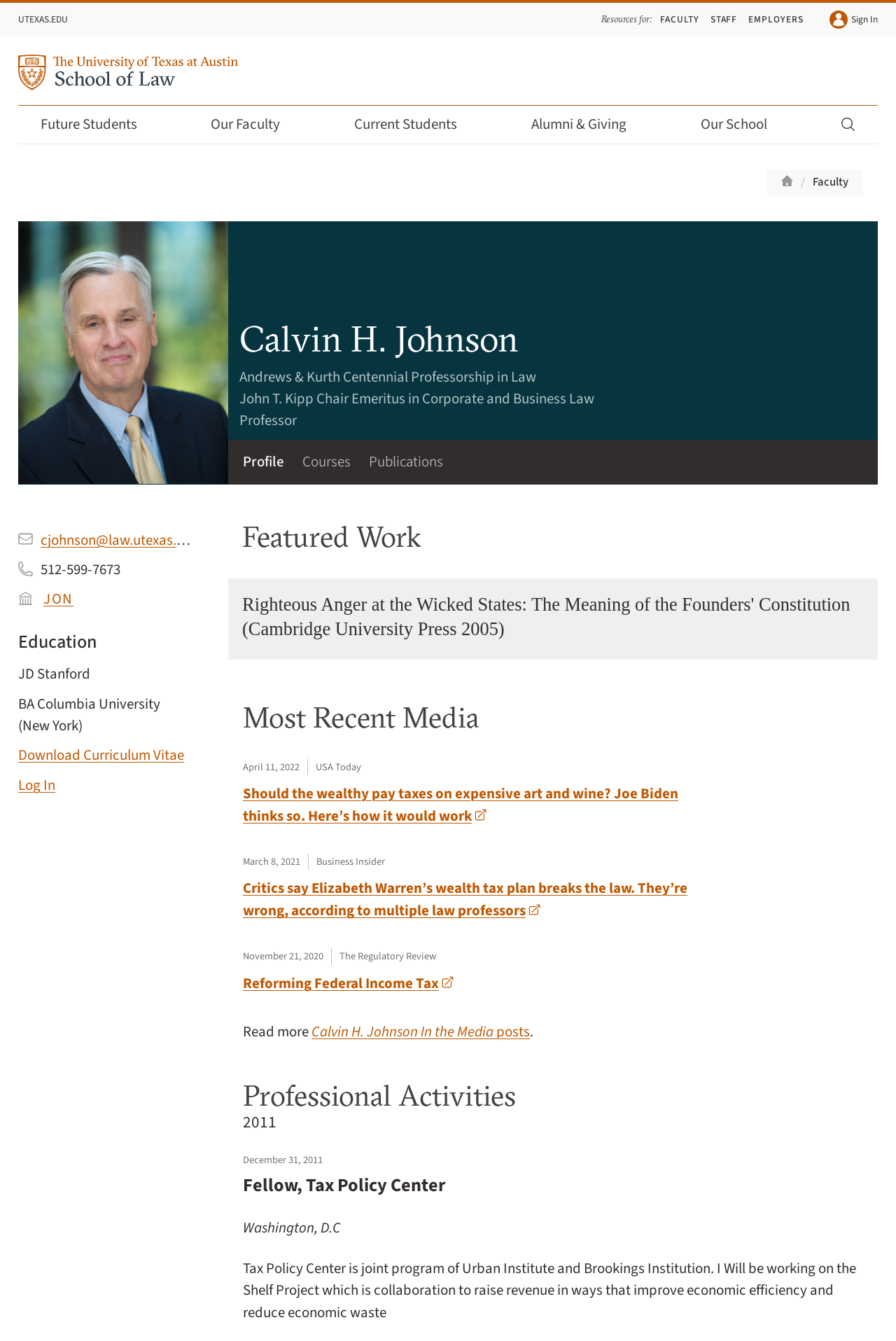Look at the image and give a detailed response to the following question: What is the professor's current position?

The professor's current position can be found in the static text 'Andrews & Kurth Centennial Professorship in Law' which is located under the heading 'Calvin H. Johnson'.